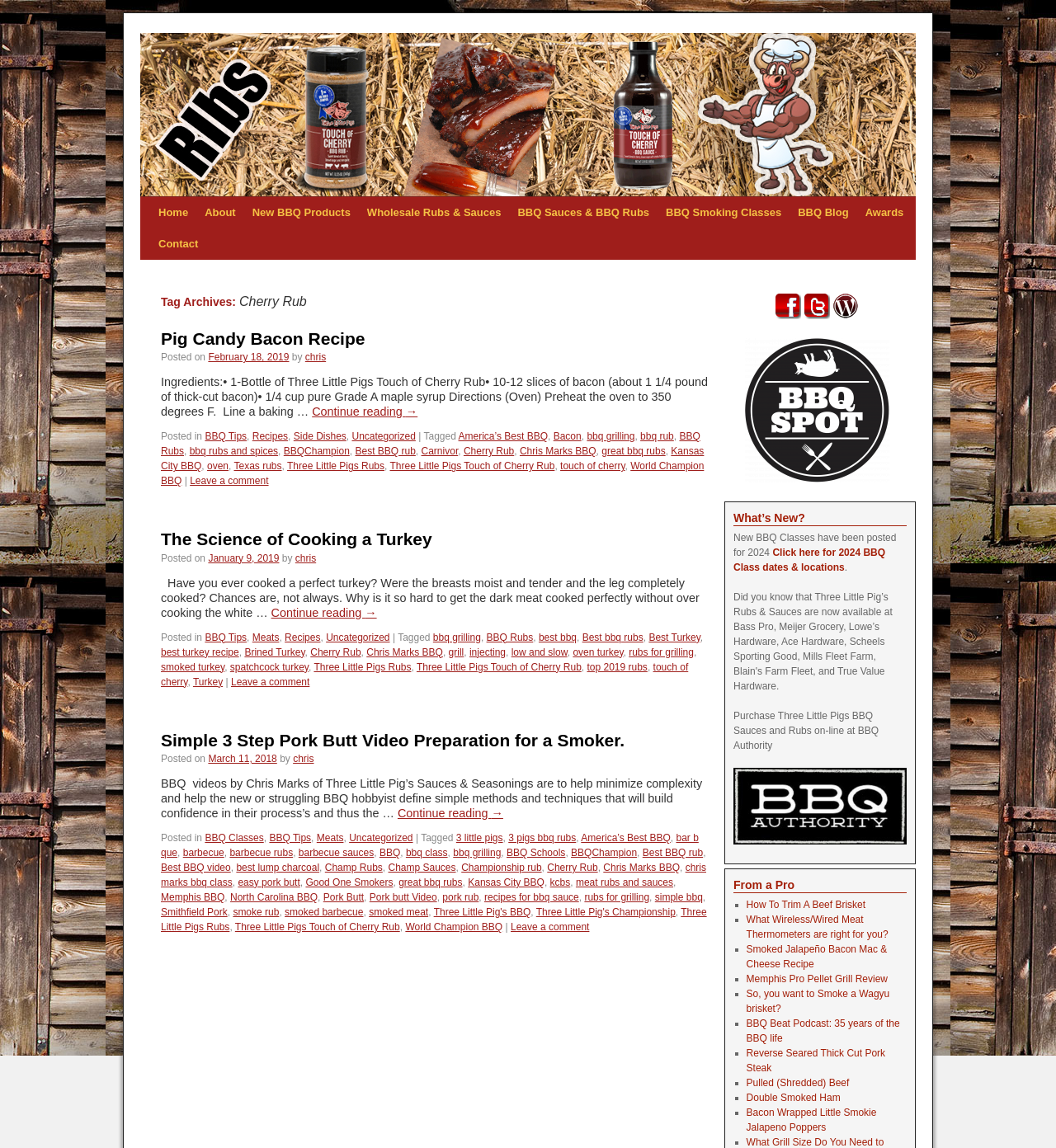Give a detailed account of the webpage's layout and content.

The webpage is about Three Little Pigs BBQ, a Kansas City-based barbecue company founded by Chris Marks and the Good One Smoker. The page has a navigation menu at the top with links to various sections, including Home, About, New BBQ Products, Wholesale Rubs & Sauces, BBQ Sauces & BBQ Rubs, BBQ Smoking Classes, BBQ Blog, Awards, and Contact.

Below the navigation menu, there is a main content area that displays a blog post titled "Pig Candy Bacon Recipe" with a heading and a brief introduction. The post includes a list of ingredients and directions for preparing the recipe. There are also links to related tags and categories, such as BBQ Tips, Recipes, Side Dishes, and Uncategorized.

To the right of the blog post, there is a sidebar with a heading "Tag Archives: Cherry Rub" and a list of related tags, including America's Best BBQ, Bacon, BBQ Grilling, BBQ Rub, and more.

Further down the page, there is another blog post titled "The Science of Cooking a Turkey" with a similar format to the first post, including a heading, introduction, ingredients, and directions. This post also has links to related tags and categories.

Throughout the page, there are various links to other blog posts, recipes, and categories, as well as a call-to-action to leave a comment. The overall layout is organized and easy to navigate, with clear headings and concise text.